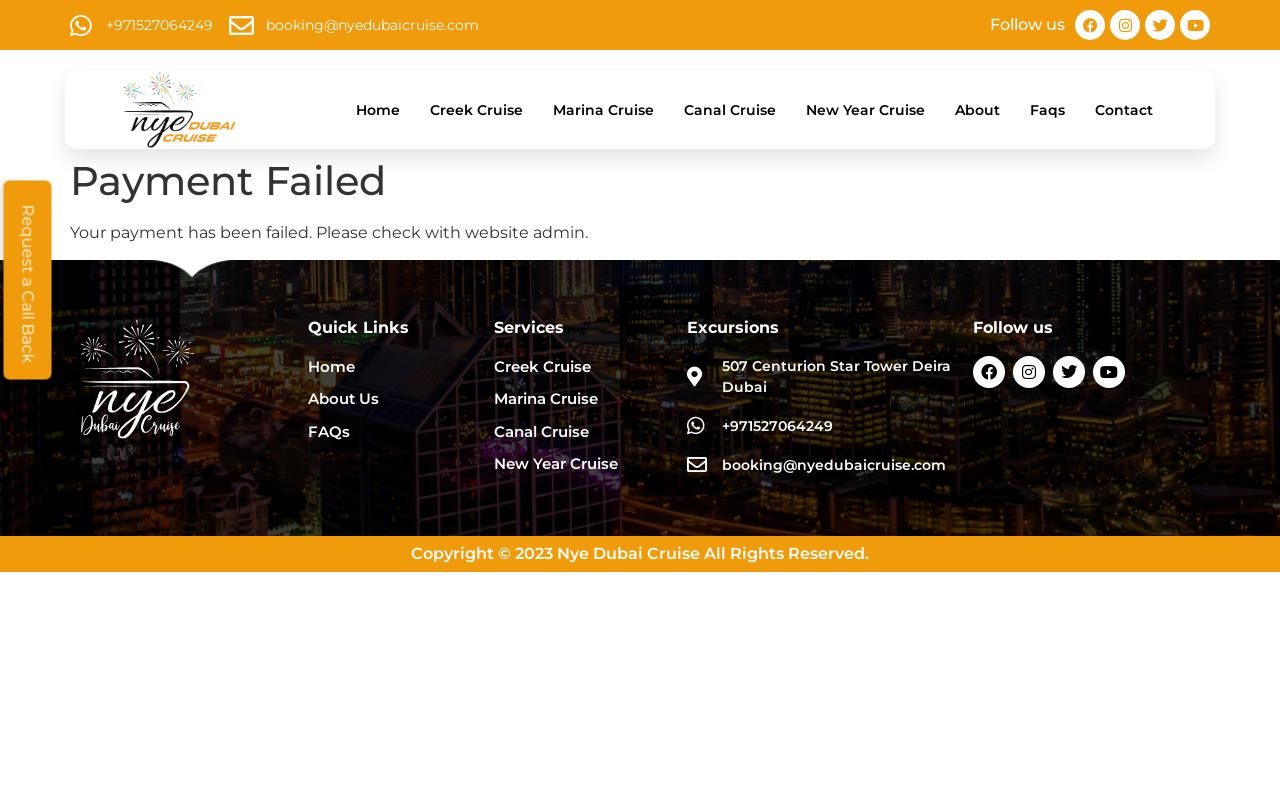Please identify the bounding box coordinates of the element on the webpage that should be clicked to follow this instruction: "Request a call back". The bounding box coordinates should be given as four float numbers between 0 and 1, formatted as [left, top, right, bottom].

[0.003, 0.226, 0.04, 0.475]